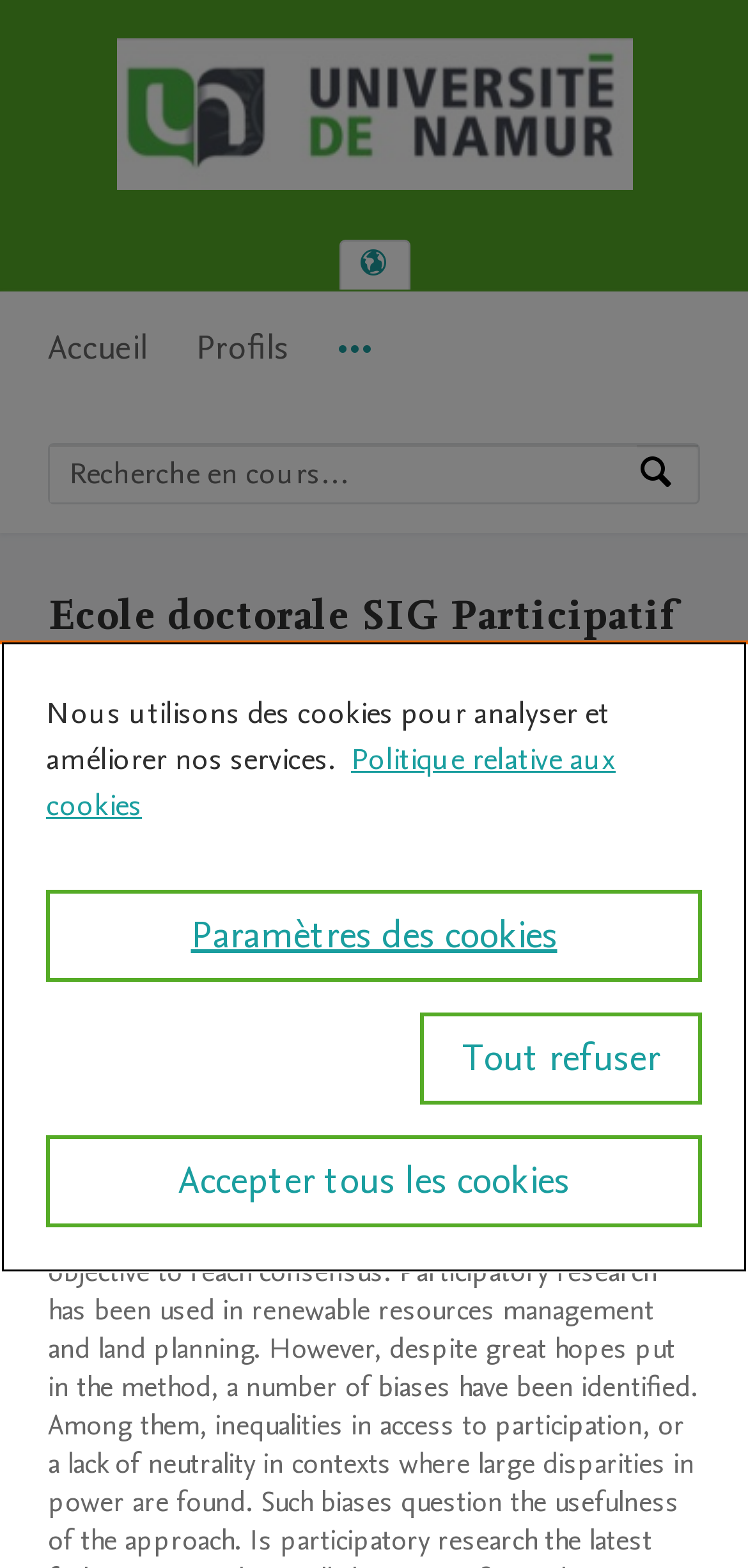Give a one-word or short phrase answer to the question: 
What is the topic of the description?

Ecole doctorale SIG Participatif